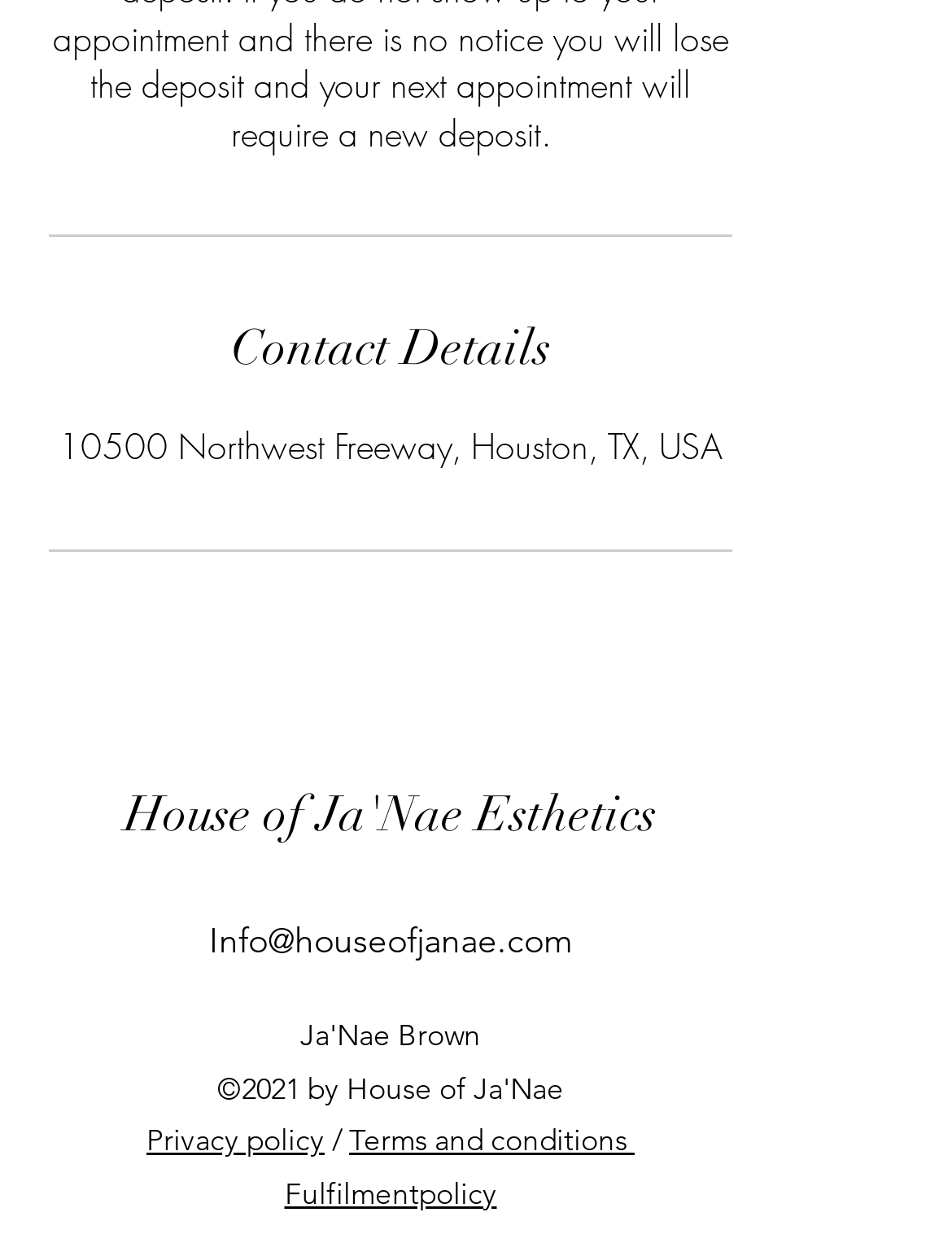What is the orientation of the first separator?
Provide a concise answer using a single word or phrase based on the image.

horizontal